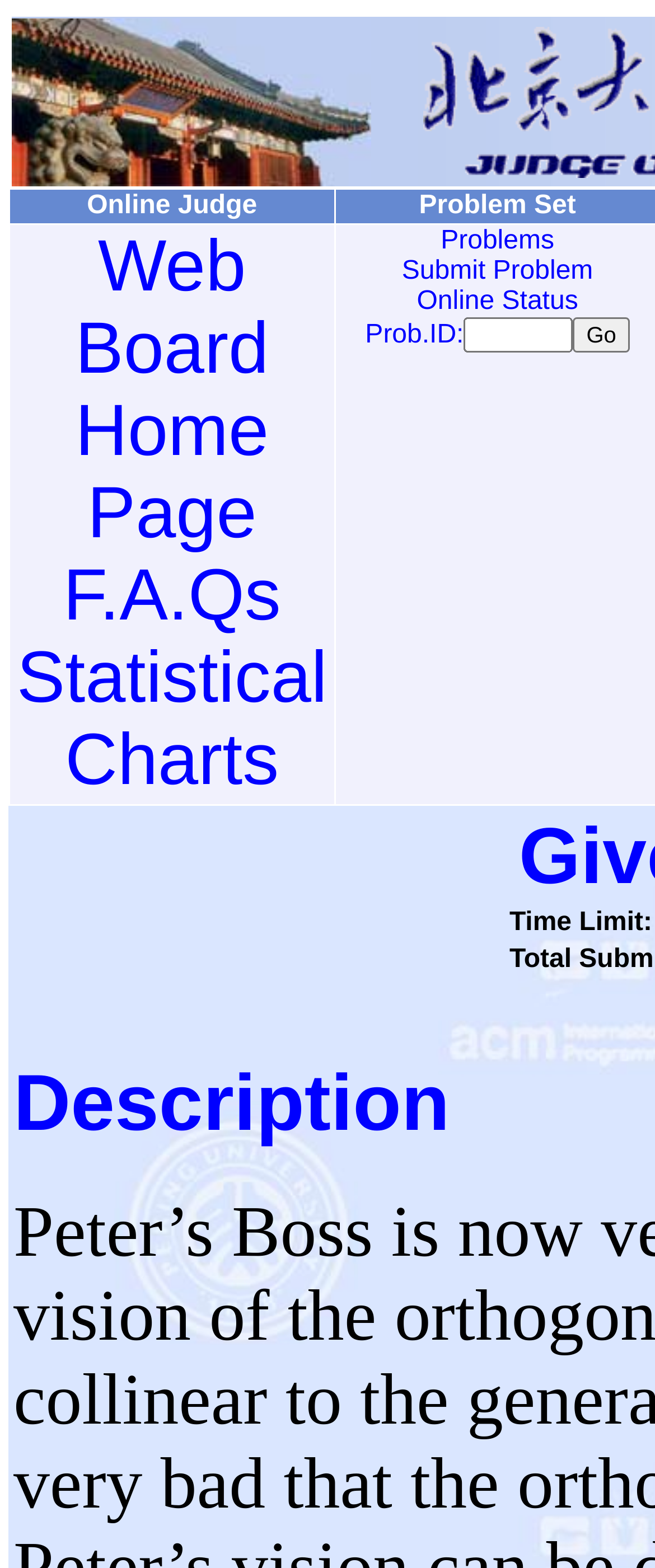Please provide a comprehensive response to the question below by analyzing the image: 
What is the purpose of the 'Go' button?

The 'Go' button is located next to a textbox with a label 'Prob.ID:', which suggests that the user can input a problem ID and click the 'Go' button to search for the corresponding problem.